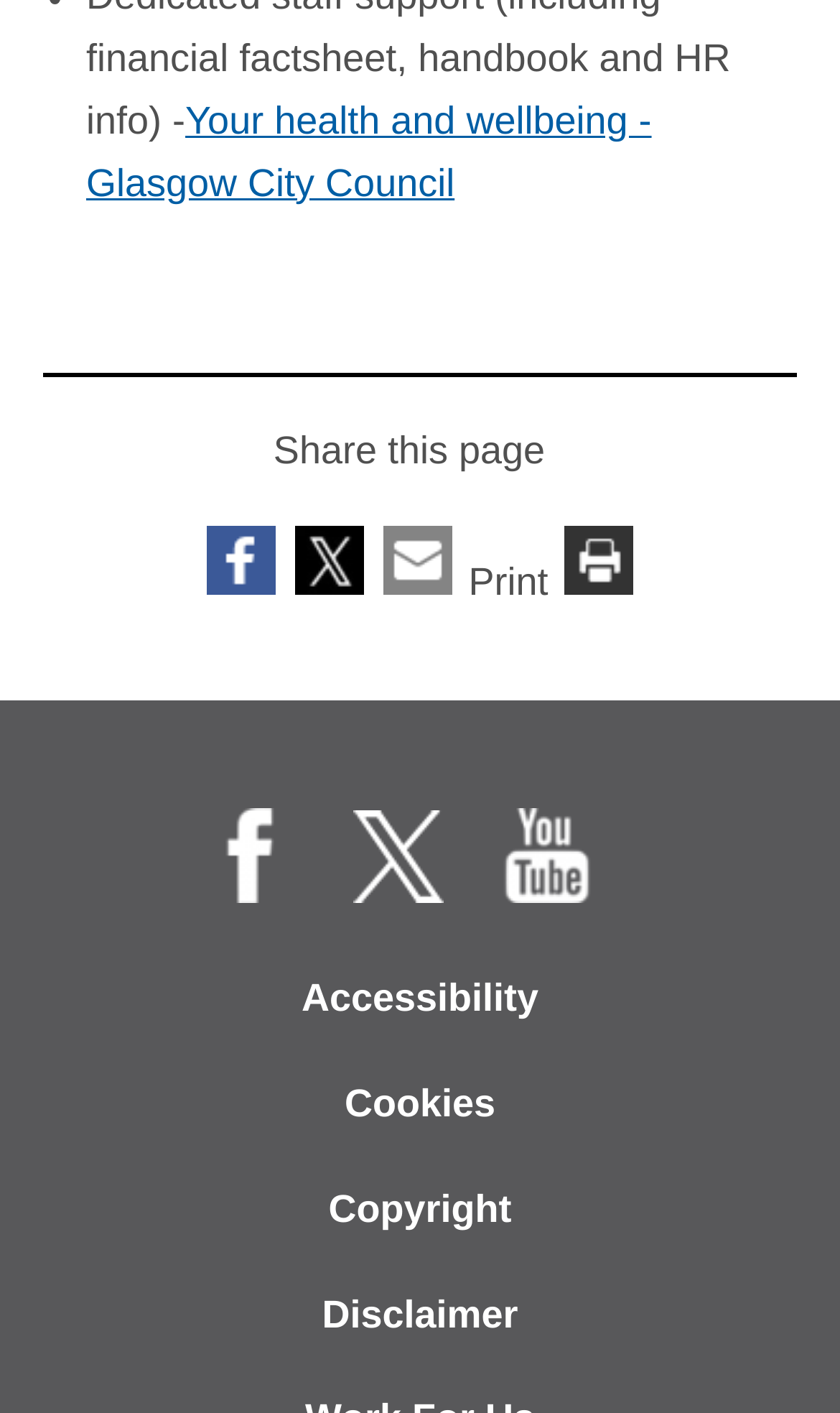Identify the bounding box coordinates of the section to be clicked to complete the task described by the following instruction: "Share this page on Facebook". The coordinates should be four float numbers between 0 and 1, formatted as [left, top, right, bottom].

[0.242, 0.397, 0.347, 0.427]